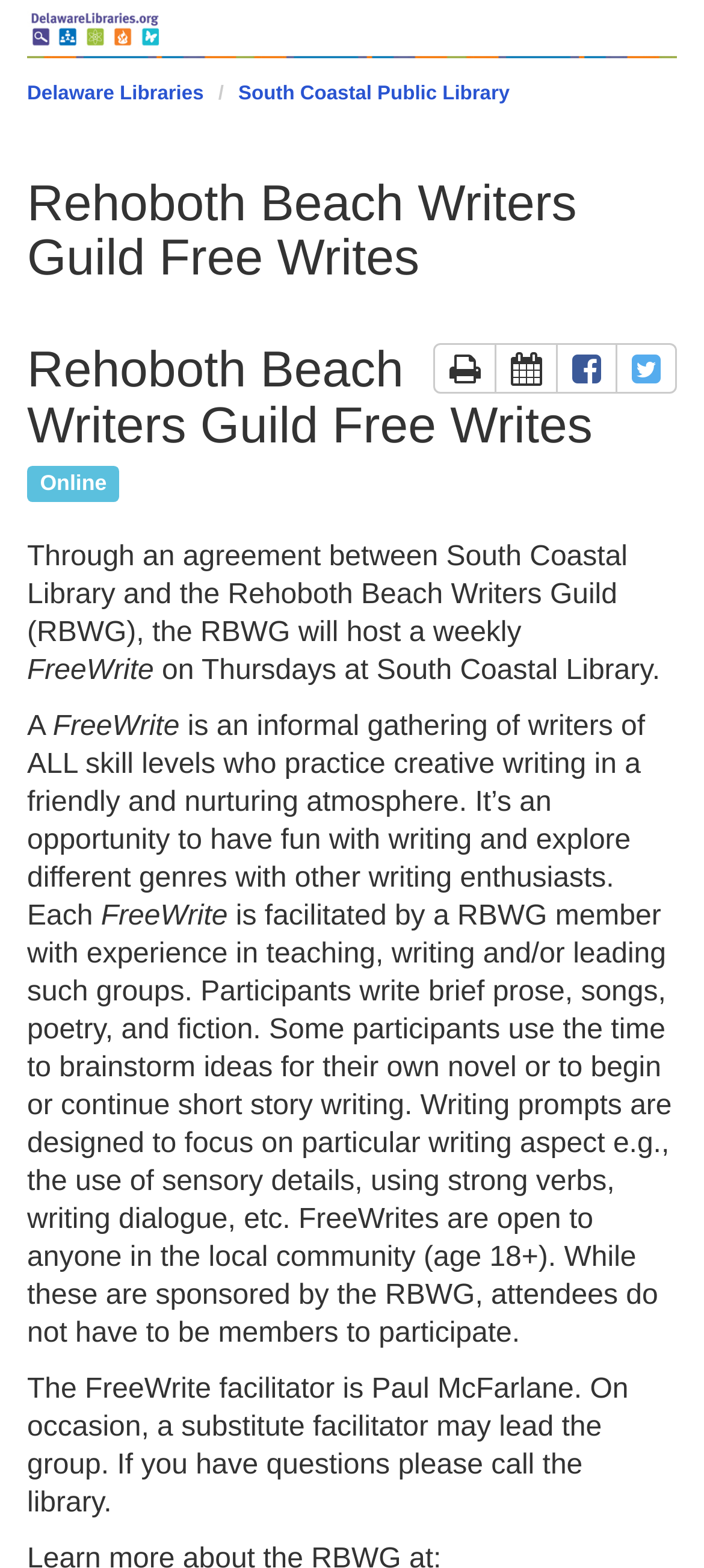Give a detailed overview of the webpage's appearance and contents.

The webpage is about the Rehoboth Beach Writers Guild Free Writes event hosted at the South Coastal Library. At the top left corner, there is a link to "Delaware Libraries LibCal" accompanied by an image. Below this, a navigation breadcrumb is displayed, showing links to "Delaware Libraries" and "South Coastal Public Library".

The main heading "Rehoboth Beach Writers Guild Free Writes" is prominently displayed, with several links to the right, including options to print the page, add to a calendar, and share on social media. Below this, another heading with the same title is shown, followed by the text "Online".

The main content of the page is a descriptive text about the FreeWrite event, which is an informal gathering of writers of all skill levels. The text explains that the event is facilitated by a Rehoboth Beach Writers Guild member and provides an opportunity for writers to practice creative writing in a friendly atmosphere. It also mentions that the event is open to anyone in the local community aged 18 and above.

The text is divided into several paragraphs, with the first paragraph describing the agreement between the South Coastal Library and the Rehoboth Beach Writers Guild. The second paragraph explains the concept of FreeWrite, and the third paragraph provides more details about the event, including the facilitator's name and contact information.

There are no images on the page apart from the "Delaware Libraries LibCal" logo at the top. The overall layout is organized, with clear headings and concise text.